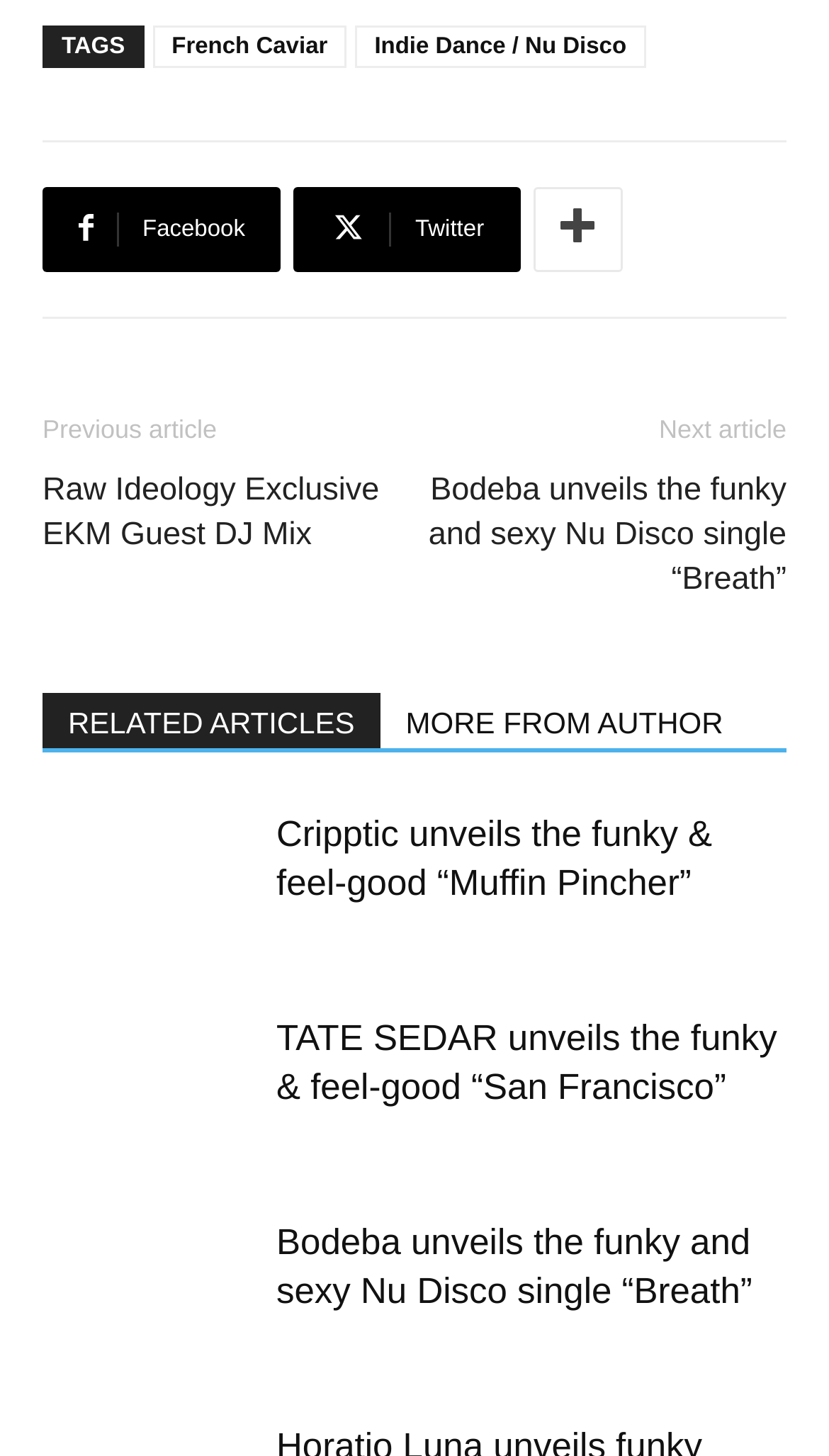Please predict the bounding box coordinates of the element's region where a click is necessary to complete the following instruction: "Check out the song Breathe by Bodeba". The coordinates should be represented by four float numbers between 0 and 1, i.e., [left, top, right, bottom].

[0.051, 0.837, 0.308, 0.937]